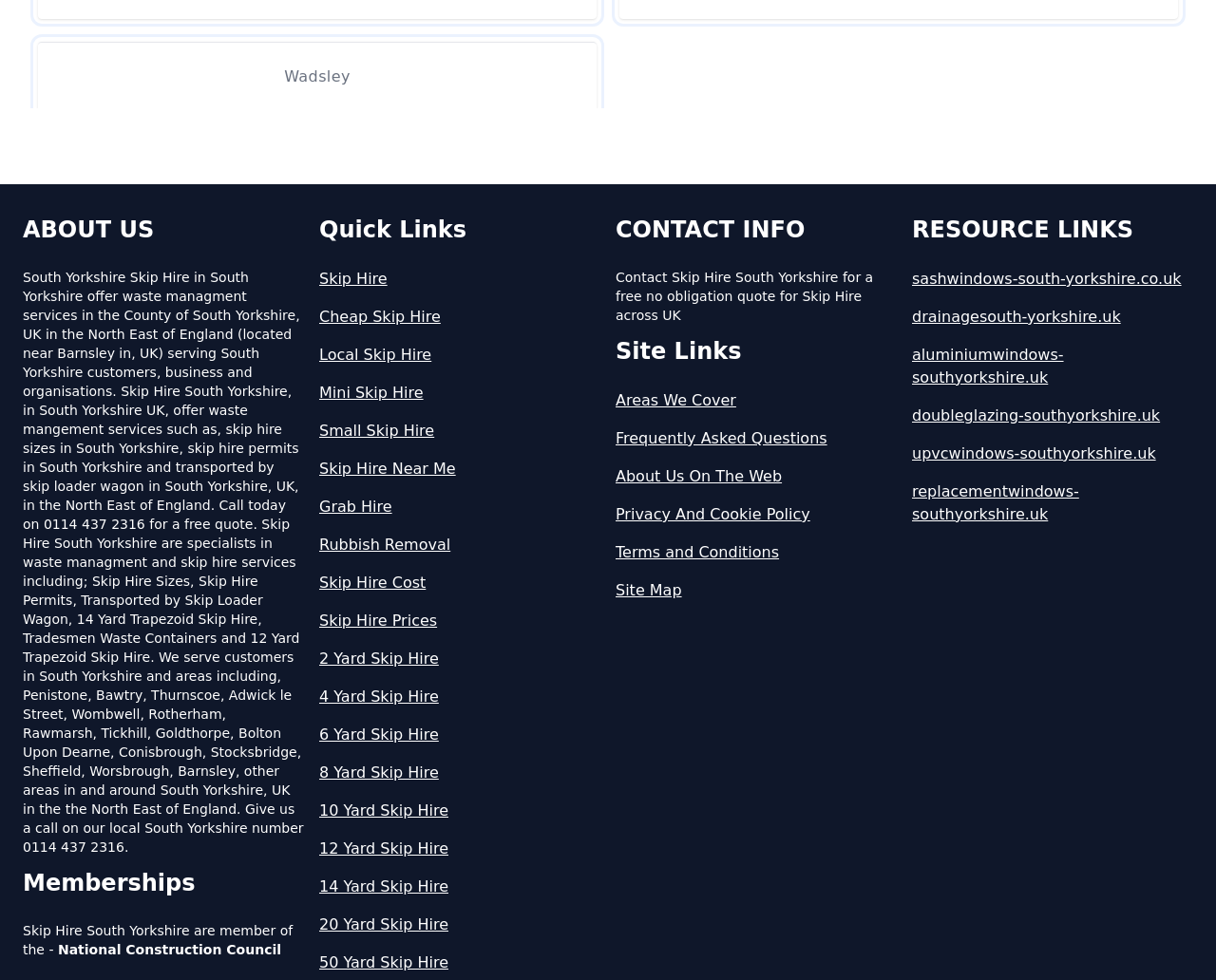Please pinpoint the bounding box coordinates for the region I should click to adhere to this instruction: "Learn about memberships".

[0.019, 0.886, 0.25, 0.917]